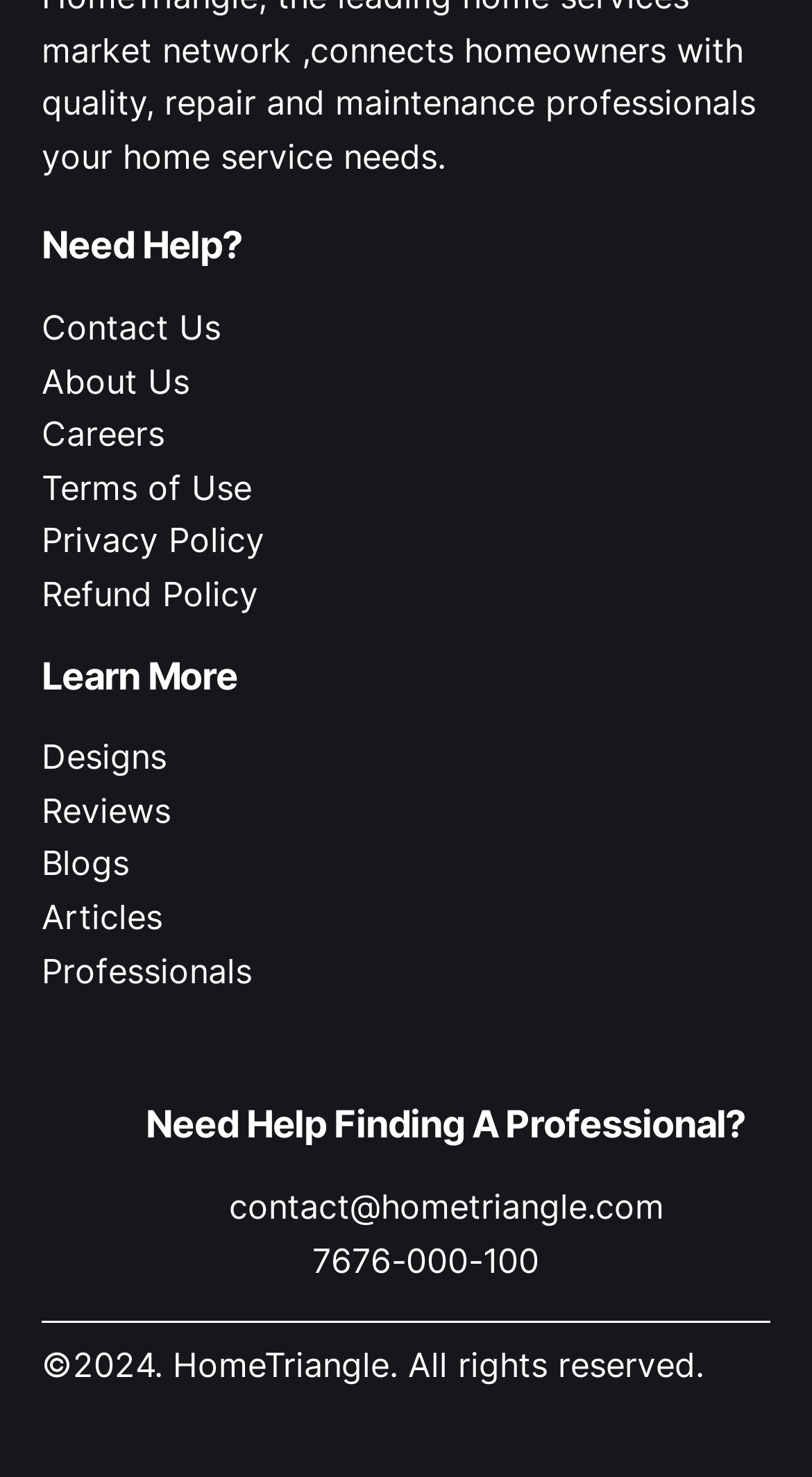Locate the bounding box coordinates of the element that needs to be clicked to carry out the instruction: "contact us". The coordinates should be given as four float numbers ranging from 0 to 1, i.e., [left, top, right, bottom].

[0.051, 0.207, 0.272, 0.236]